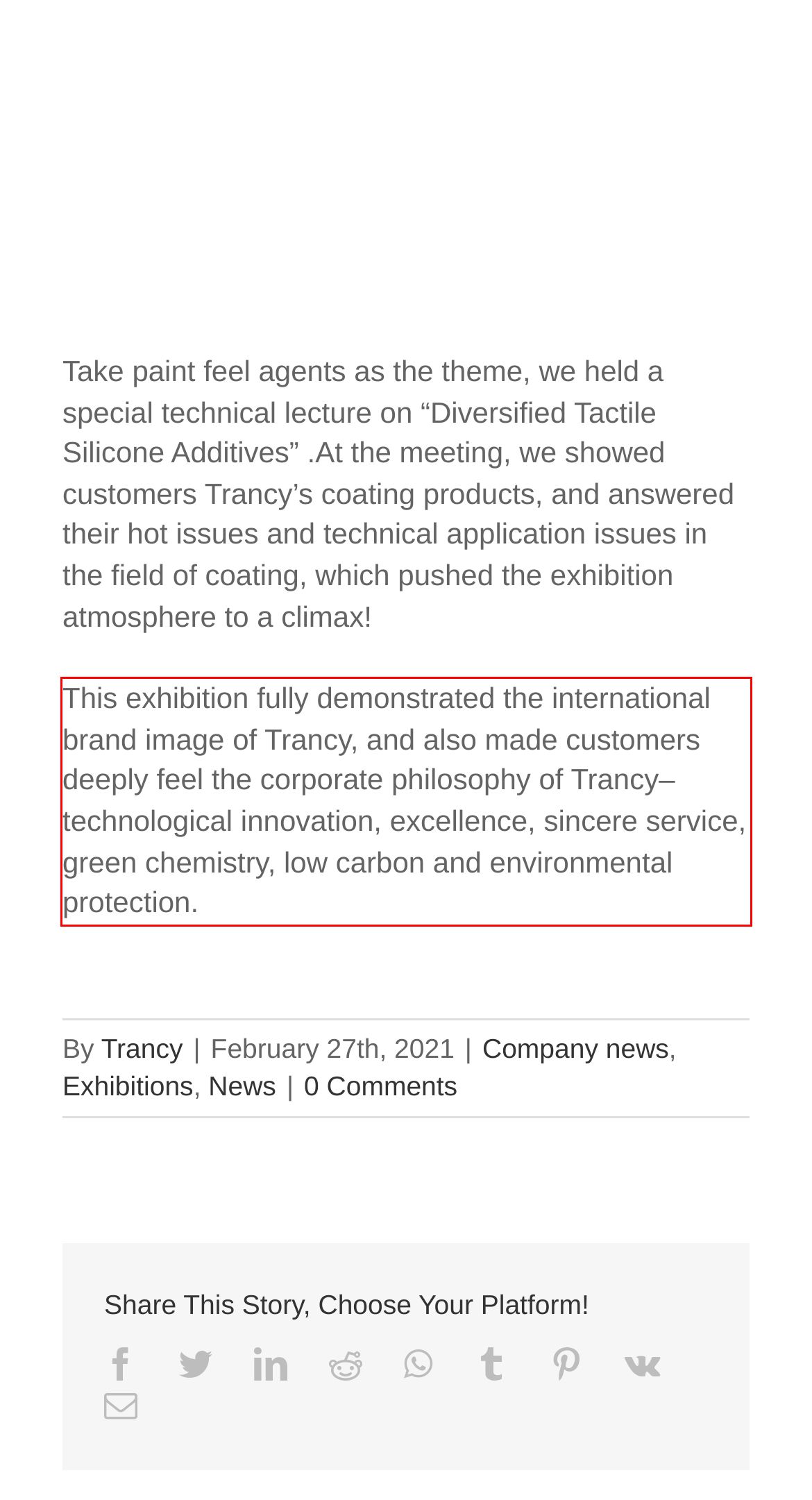Please extract the text content within the red bounding box on the webpage screenshot using OCR.

This exhibition fully demonstrated the international brand image of Trancy, and also made customers deeply feel the corporate philosophy of Trancy–technological innovation, excellence, sincere service, green chemistry, low carbon and environmental protection.